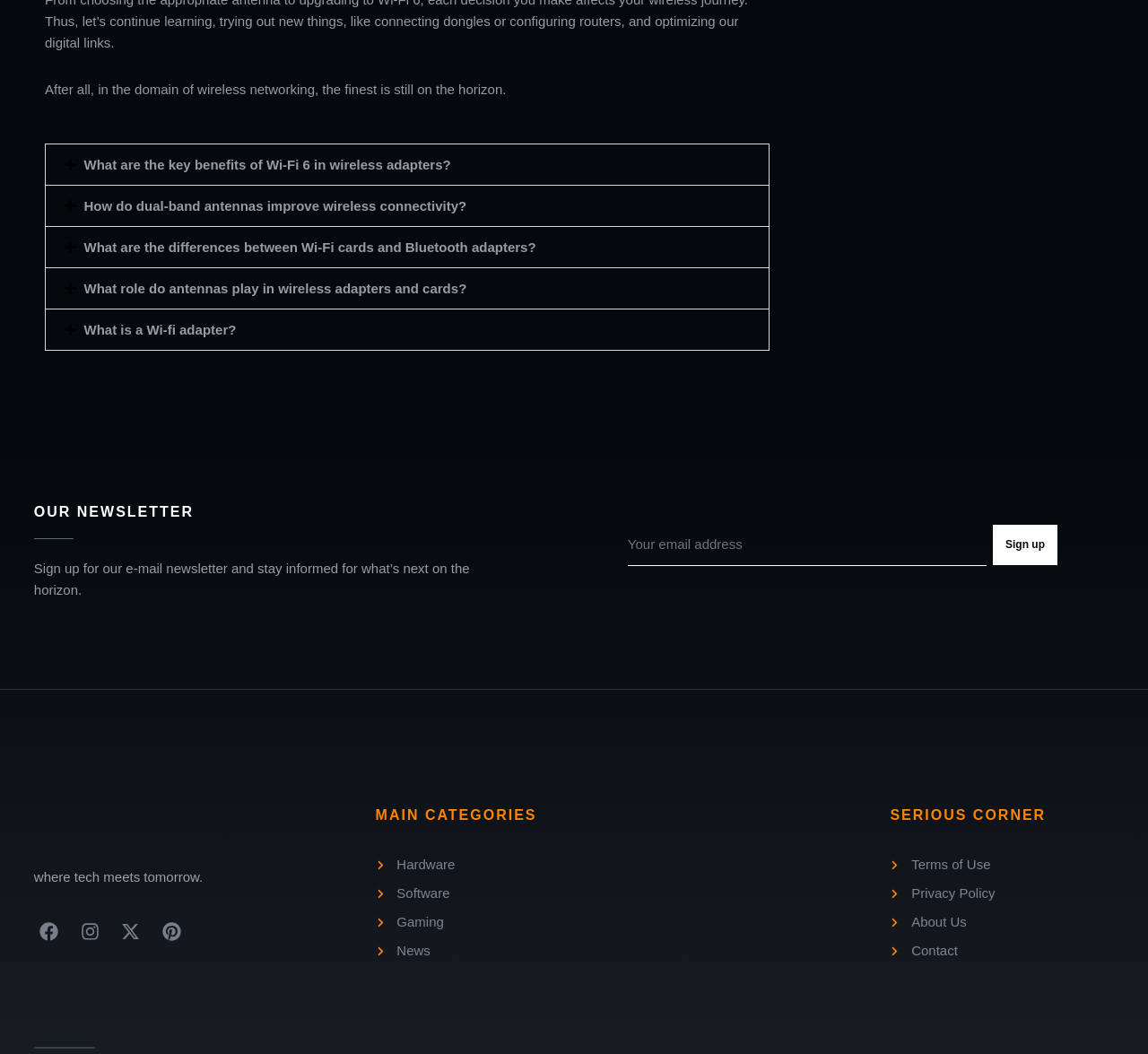What is the main topic of the webpage?
Answer the question with a detailed and thorough explanation.

Based on the content of the webpage, especially the static text 'After all, in the domain of wireless networking, the finest is still on the horizon.' and the buttons with questions related to Wi-Fi, I can infer that the main topic of the webpage is wireless networking.